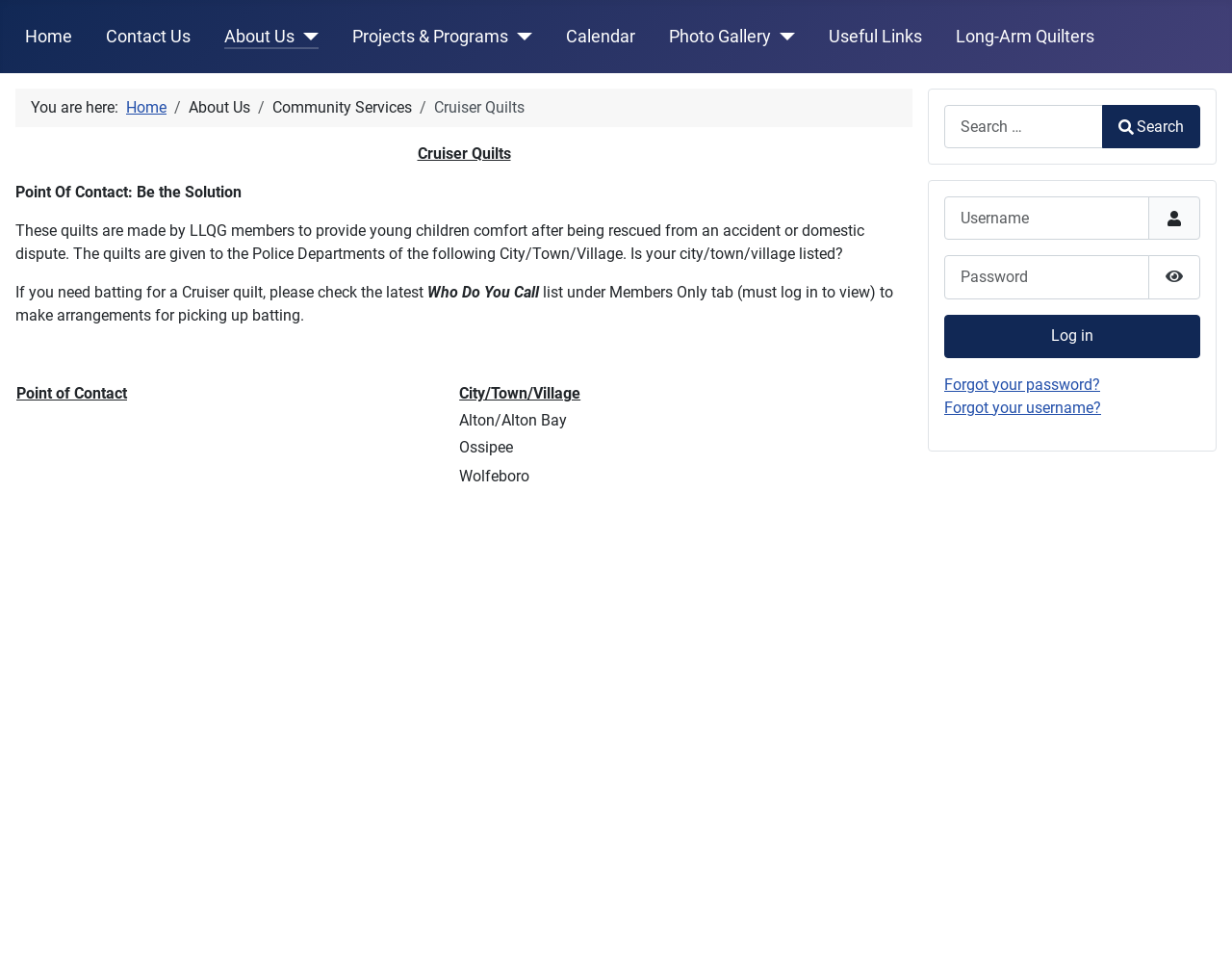What is the purpose of Cruiser Quilts?
Using the image as a reference, give a one-word or short phrase answer.

Comfort young children